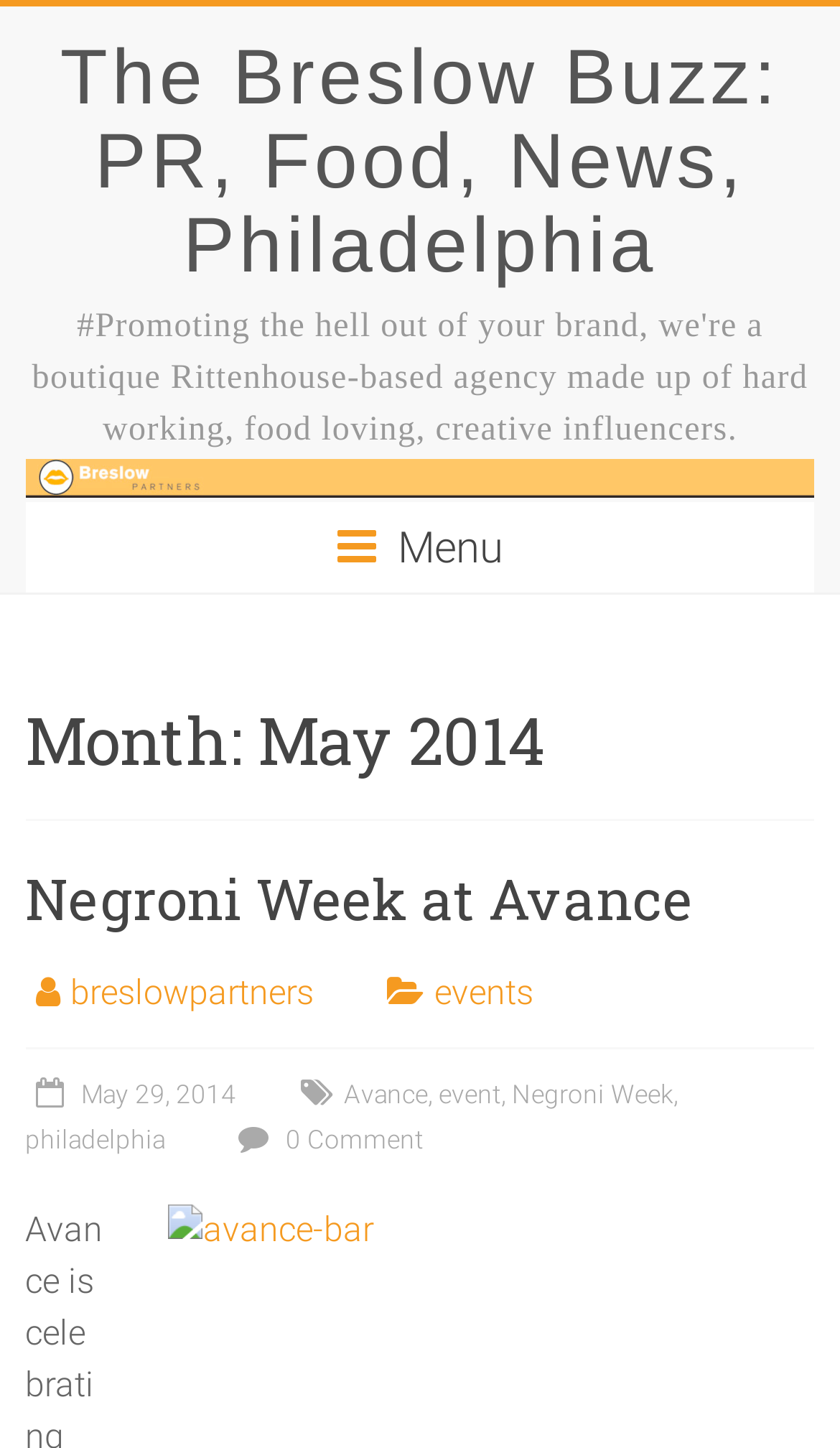Using the information from the screenshot, answer the following question thoroughly:
What is the location of the event?

The location of the event can be found in the link element that reads 'philadelphia'. This suggests that the event is taking place in Philadelphia.